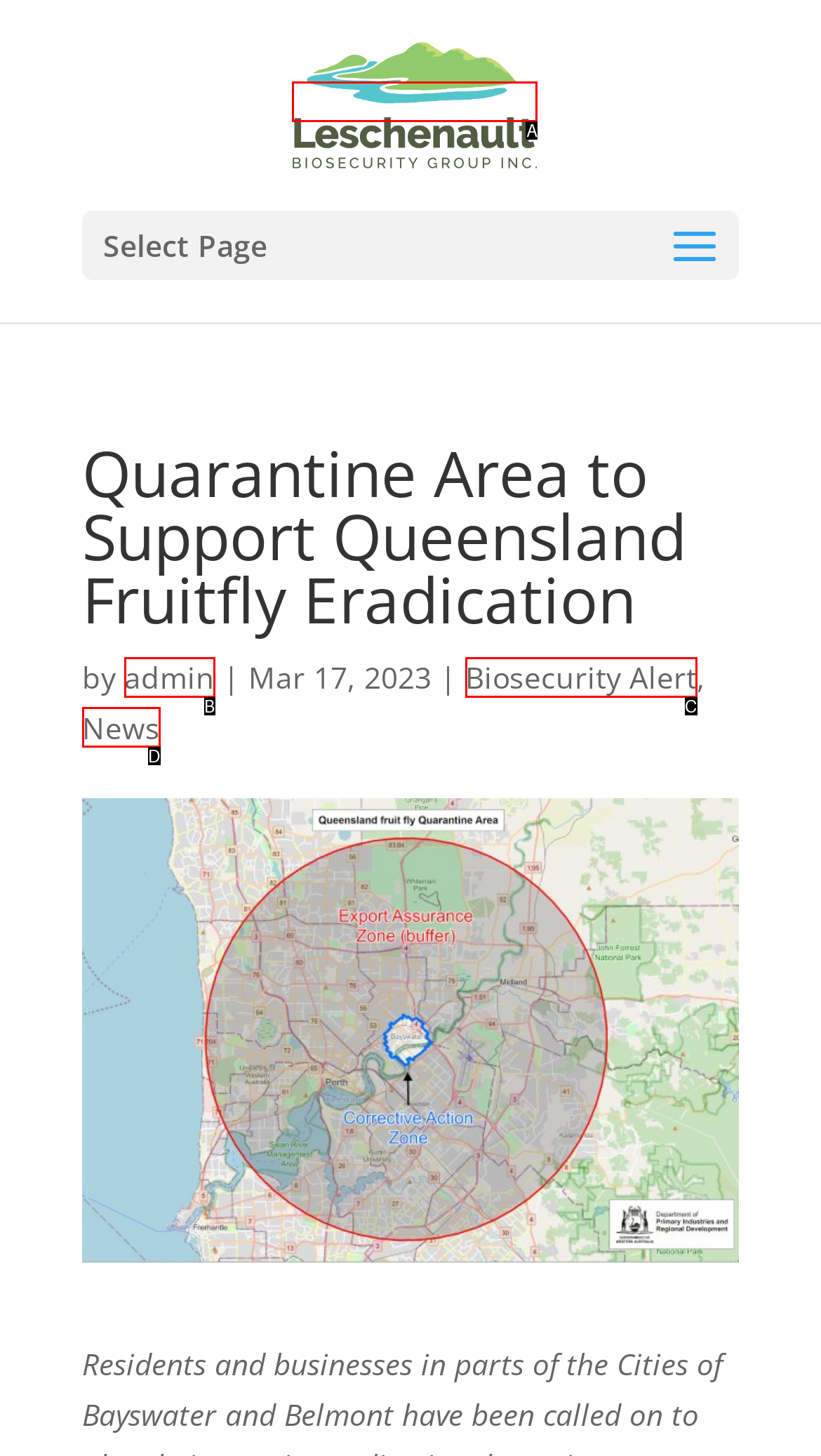Based on the element described as: Biosecurity Alert
Find and respond with the letter of the correct UI element.

C